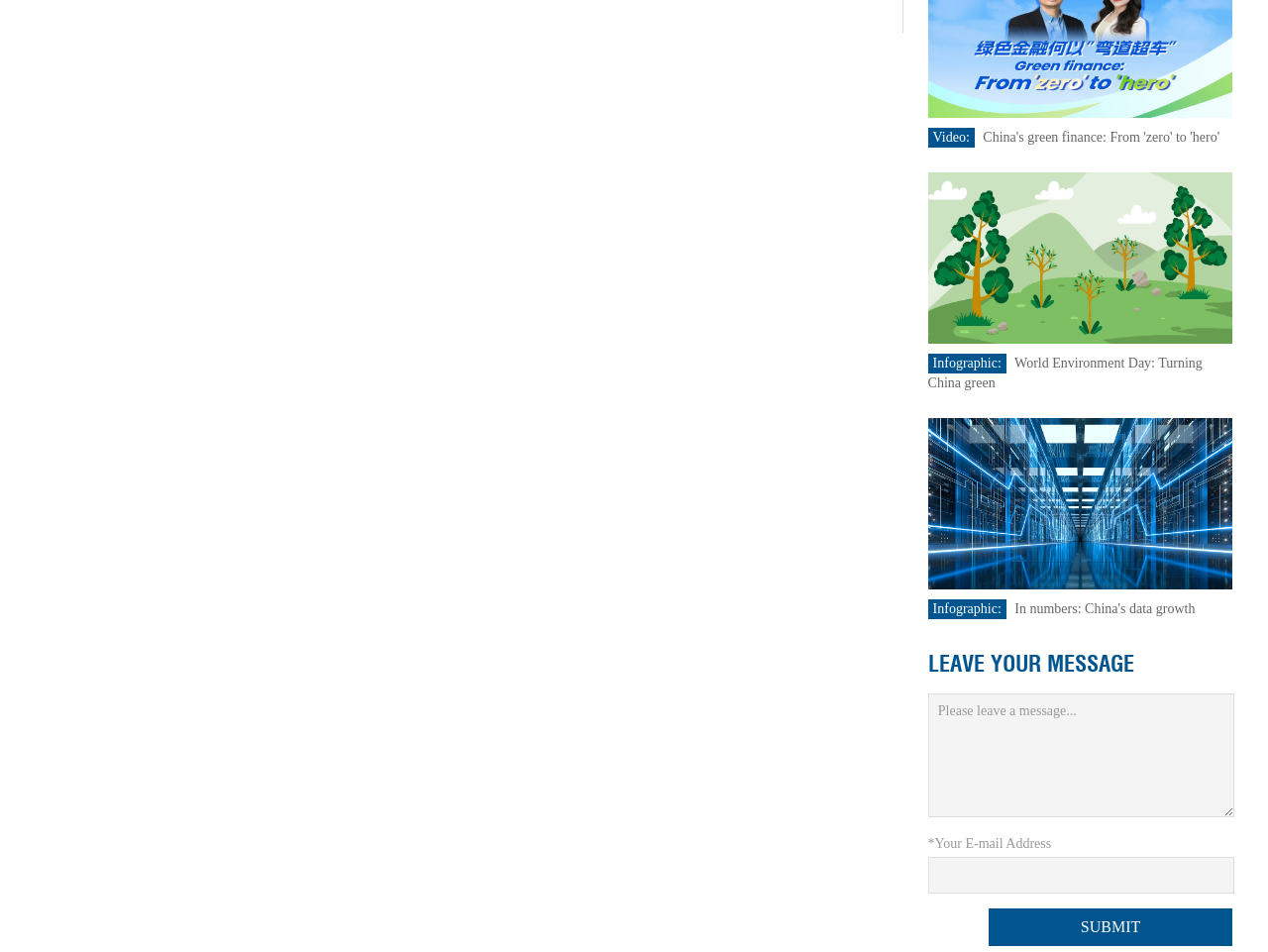Bounding box coordinates are specified in the format (top-left x, top-left y, bottom-right x, bottom-right y). All values are floating point numbers bounded between 0 and 1. Please provide the bounding box coordinate of the region this sentence describes: LEAVE YOUR MESSAGE

[0.732, 0.682, 0.894, 0.713]